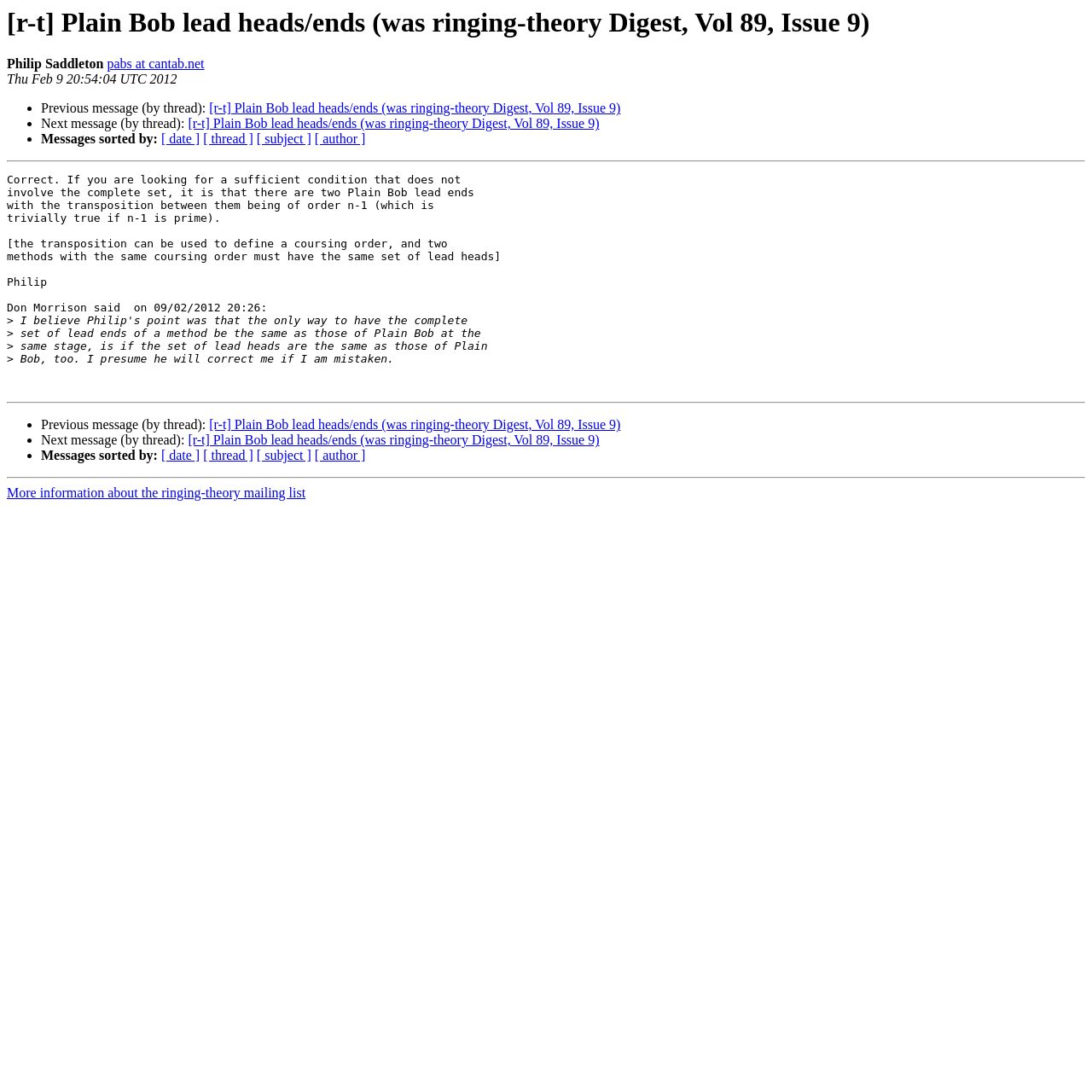Please identify the bounding box coordinates for the region that you need to click to follow this instruction: "Sort messages by date".

[0.148, 0.121, 0.183, 0.134]